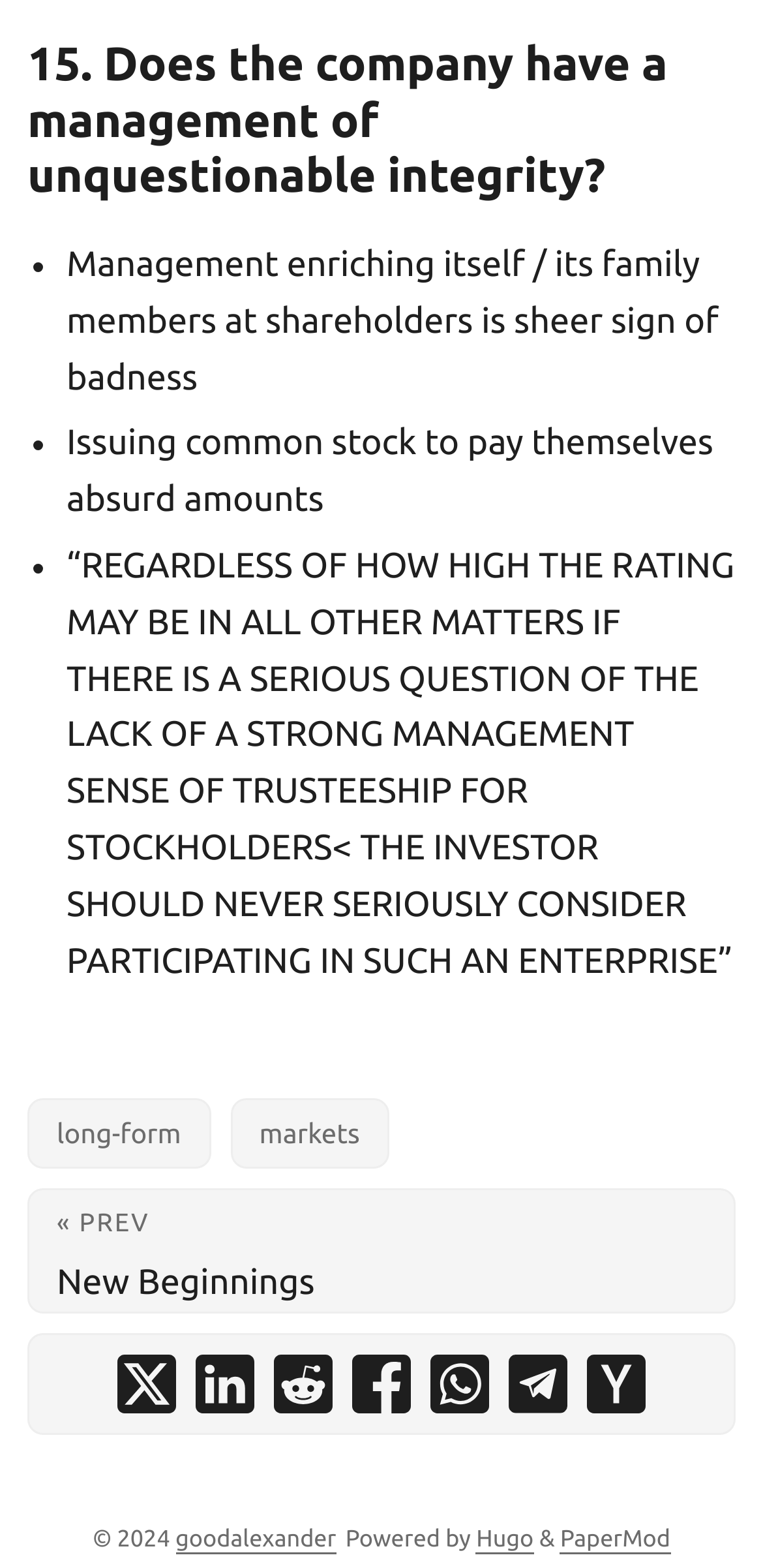Using the provided element description "long-form", determine the bounding box coordinates of the UI element.

[0.036, 0.701, 0.276, 0.746]